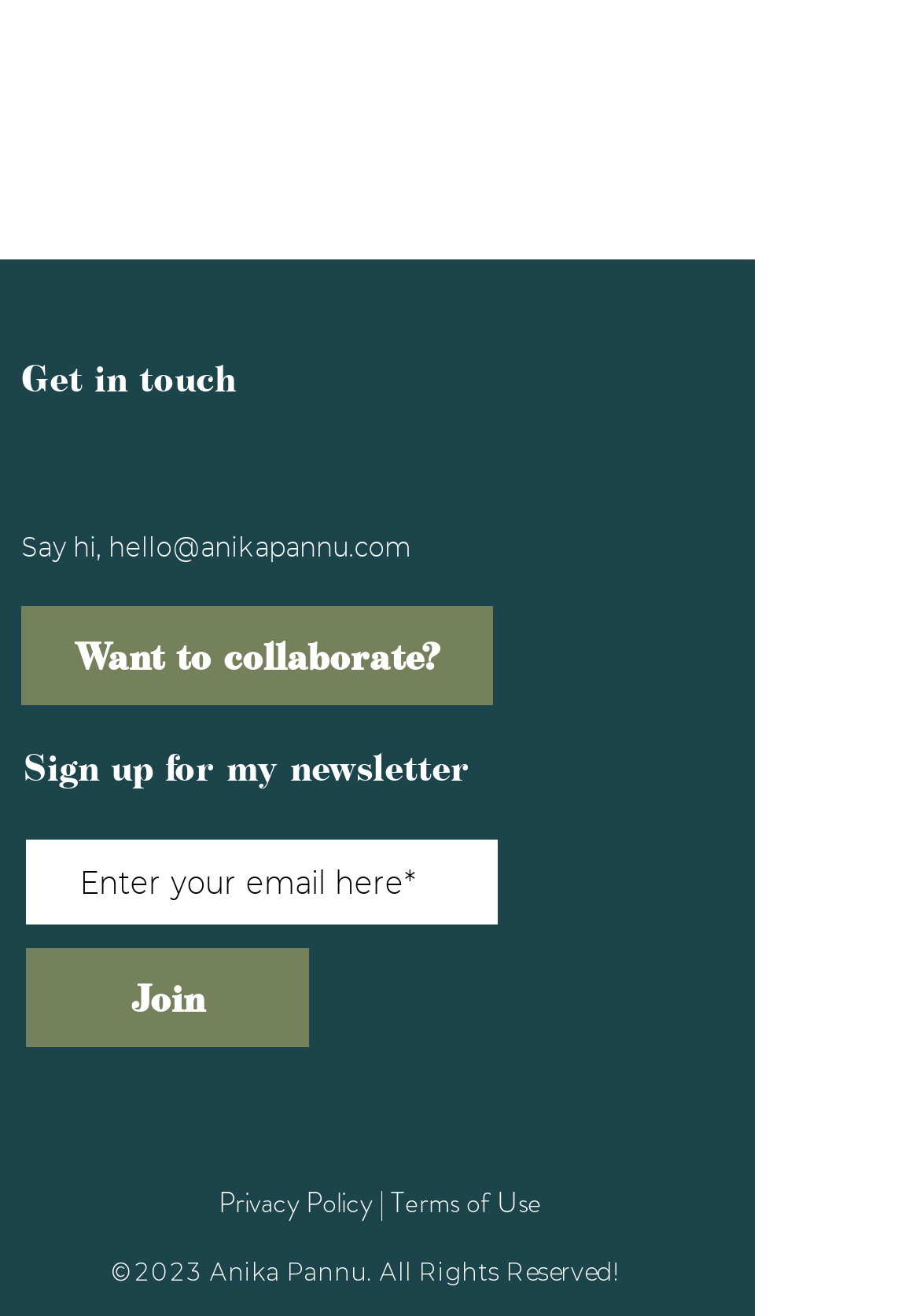Could you determine the bounding box coordinates of the clickable element to complete the instruction: "Join the newsletter"? Provide the coordinates as four float numbers between 0 and 1, i.e., [left, top, right, bottom].

[0.028, 0.72, 0.336, 0.796]